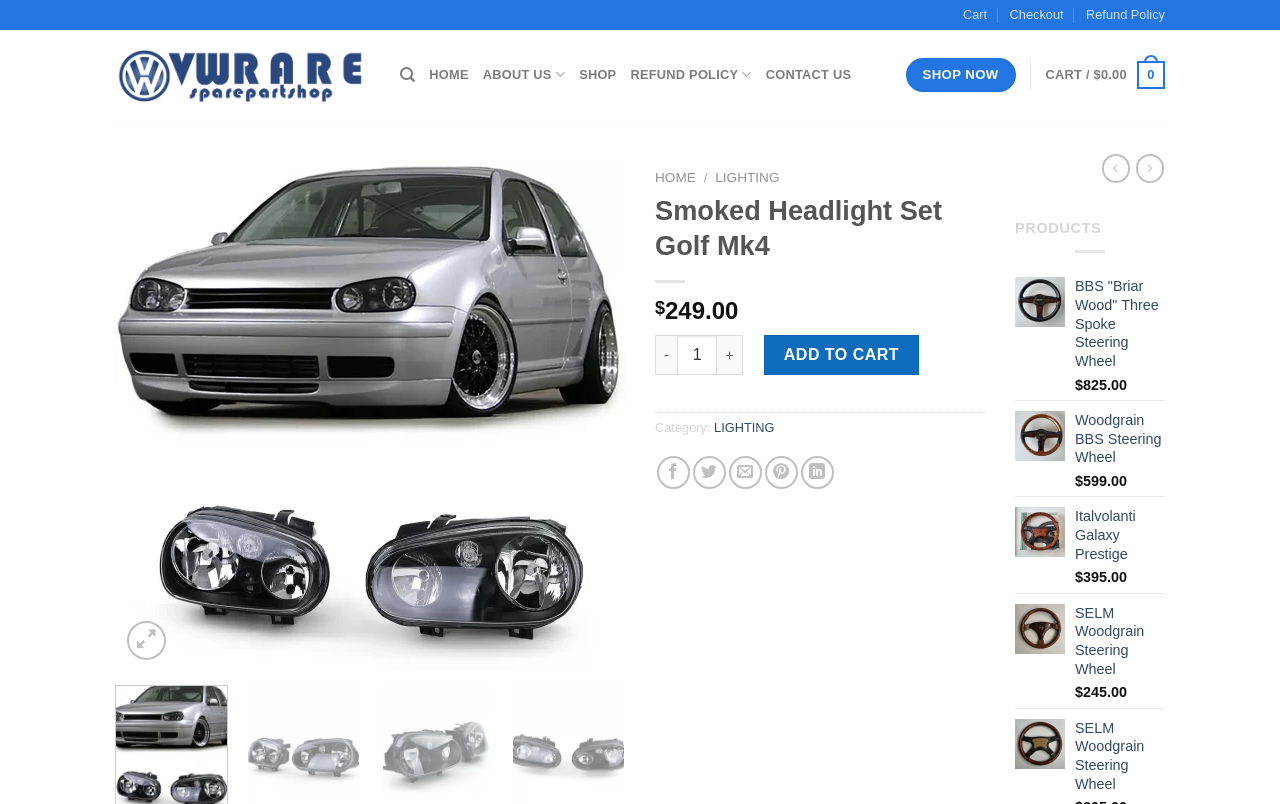Detail the webpage's structure and highlights in your description.

This webpage appears to be an e-commerce product page for a "Smoked Headlight Set Golf Mk4" spare part. At the top of the page, there are several links to navigate to different sections of the website, including "Cart", "Checkout", "Refund Policy", and "Search". Below these links, there is a prominent image of the product, accompanied by a link to the product title.

To the right of the image, there are links to the website's main sections, including "HOME", "ABOUT US", "SHOP", and "CONTACT US". Below these links, there is a call-to-action button "SHOP NOW".

The product information section is located below the image, featuring the product title "Smoked Headlight Set Golf Mk4" in a large font, followed by the price "$249.00". There is a quantity selector with a minus and plus button, and an "ADD TO CART" button.

Below the product information, there are links to share the product on various social media platforms, including Facebook, Twitter, and Pinterest. There is also a section displaying related products, with four products listed, each with a title, price, and a link to the product page.

At the bottom of the page, there are two icons, possibly representing a wishlist or a compare feature.